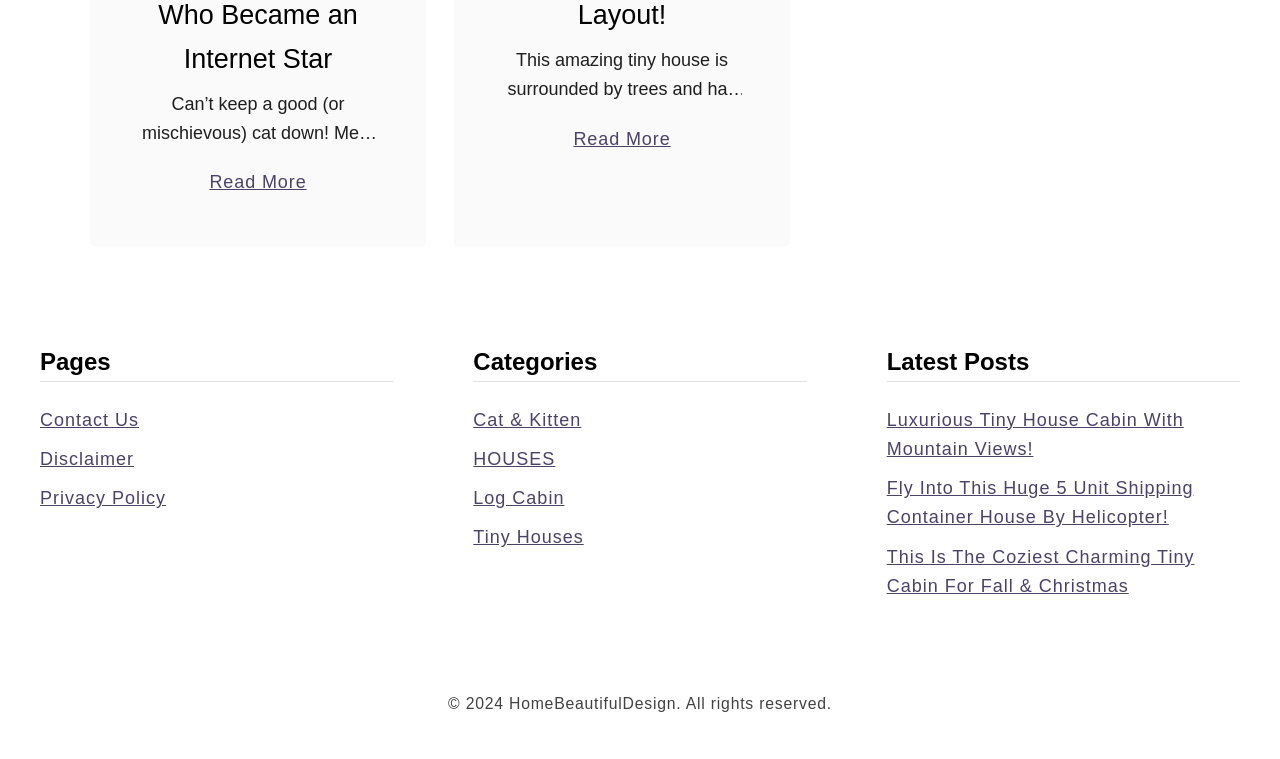Given the description: "Cat & Kitten", determine the bounding box coordinates of the UI element. The coordinates should be formatted as four float numbers between 0 and 1, [left, top, right, bottom].

[0.37, 0.54, 0.454, 0.566]